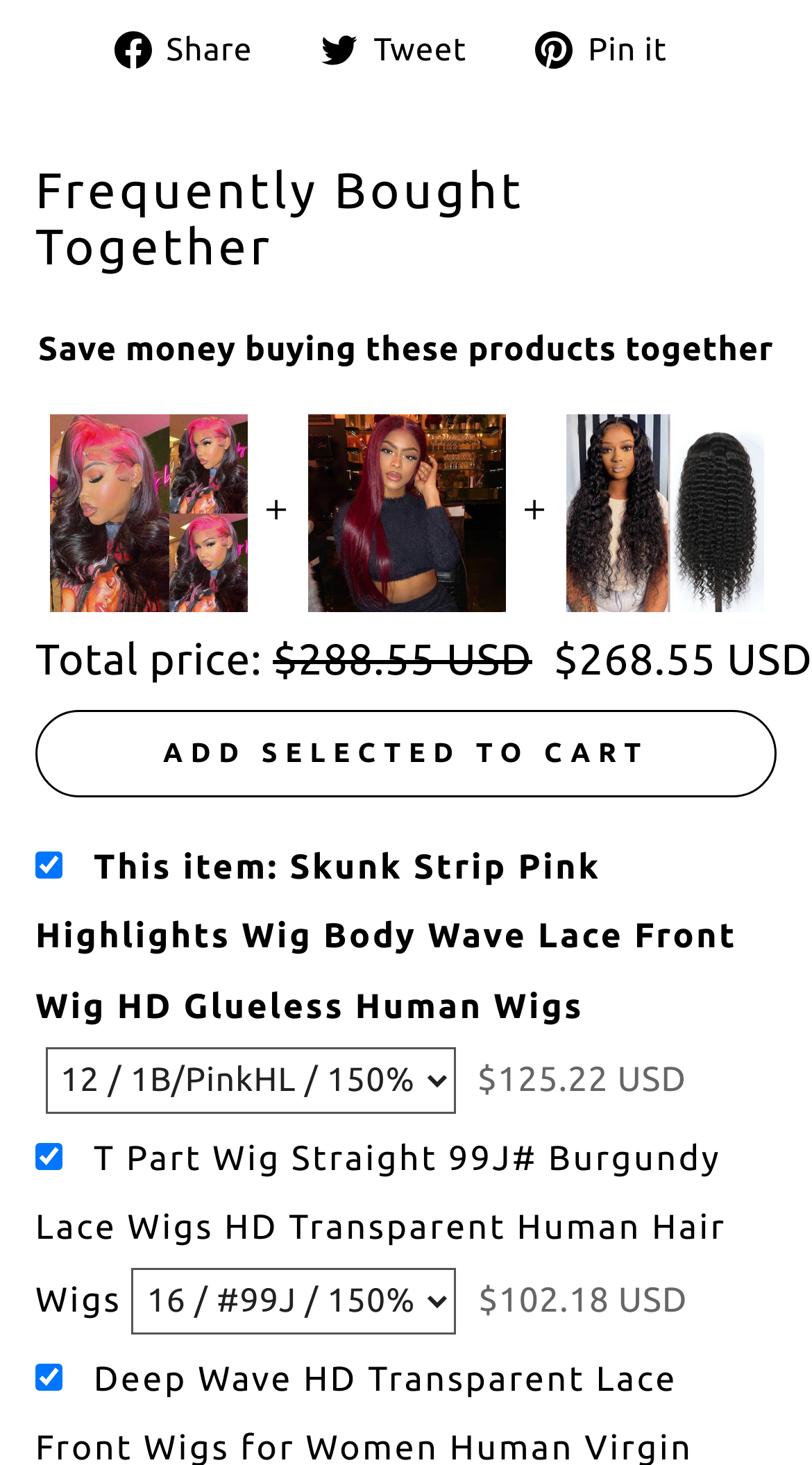Can you find the bounding box coordinates of the area I should click to execute the following instruction: "Check December 2022"?

None